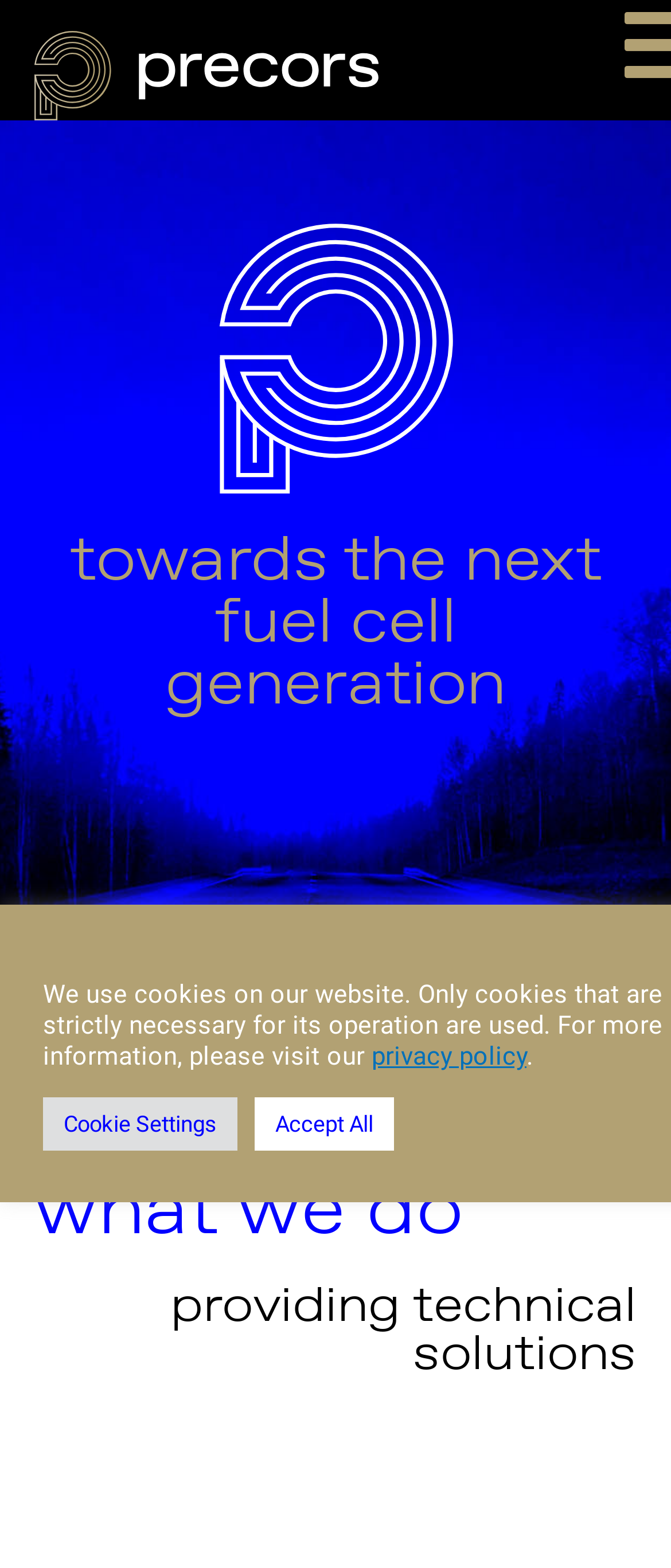Locate the bounding box of the UI element defined by this description: "Filters". The coordinates should be given as four float numbers between 0 and 1, formatted as [left, top, right, bottom].

None